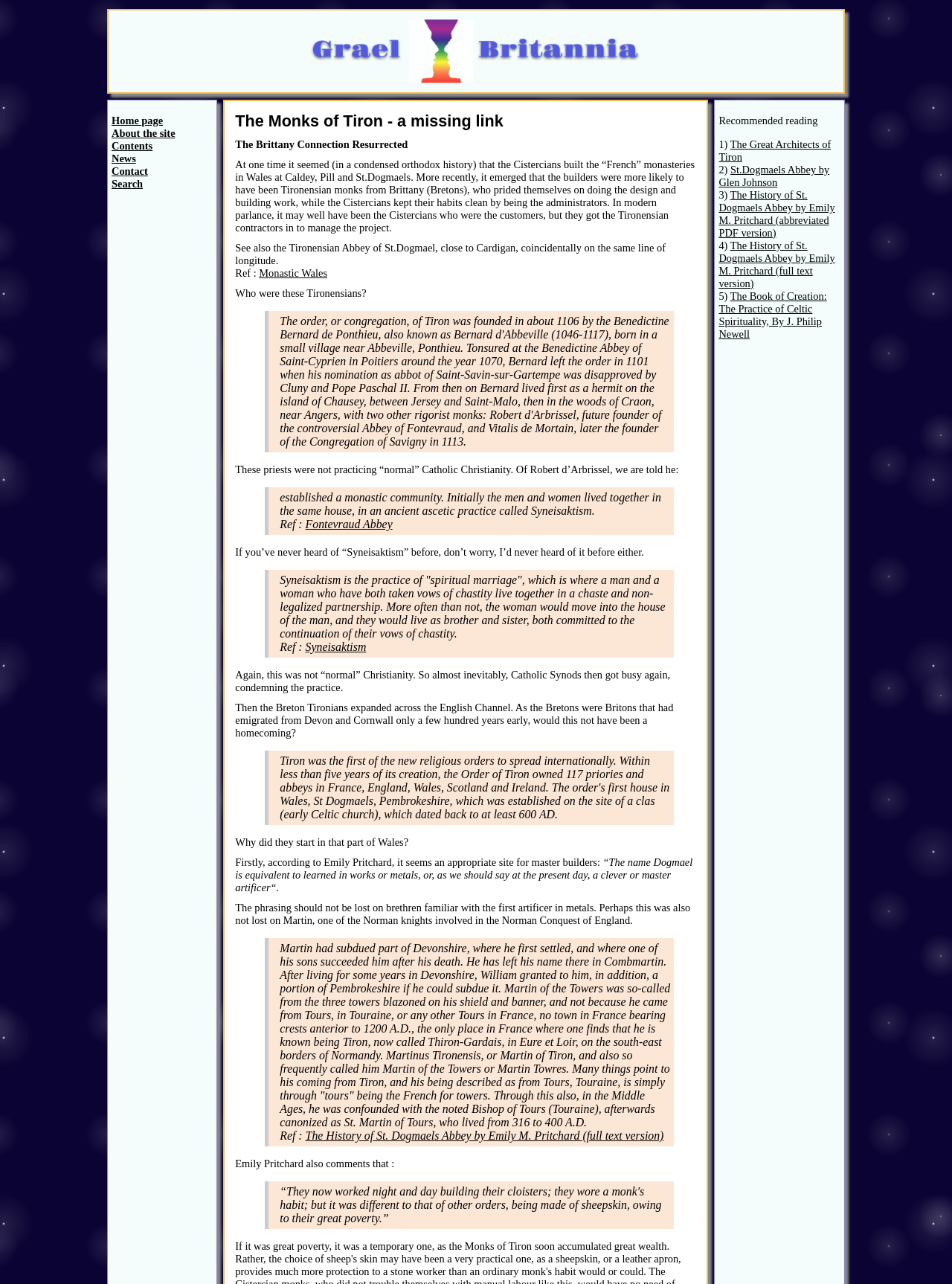What is the name of the abbey mentioned in the article?
Using the information from the image, answer the question thoroughly.

The article mentions the name of the abbey as St.Dogmaels Abbey, which is located in Wales and has a connection to the Tironensian monks from Brittany.